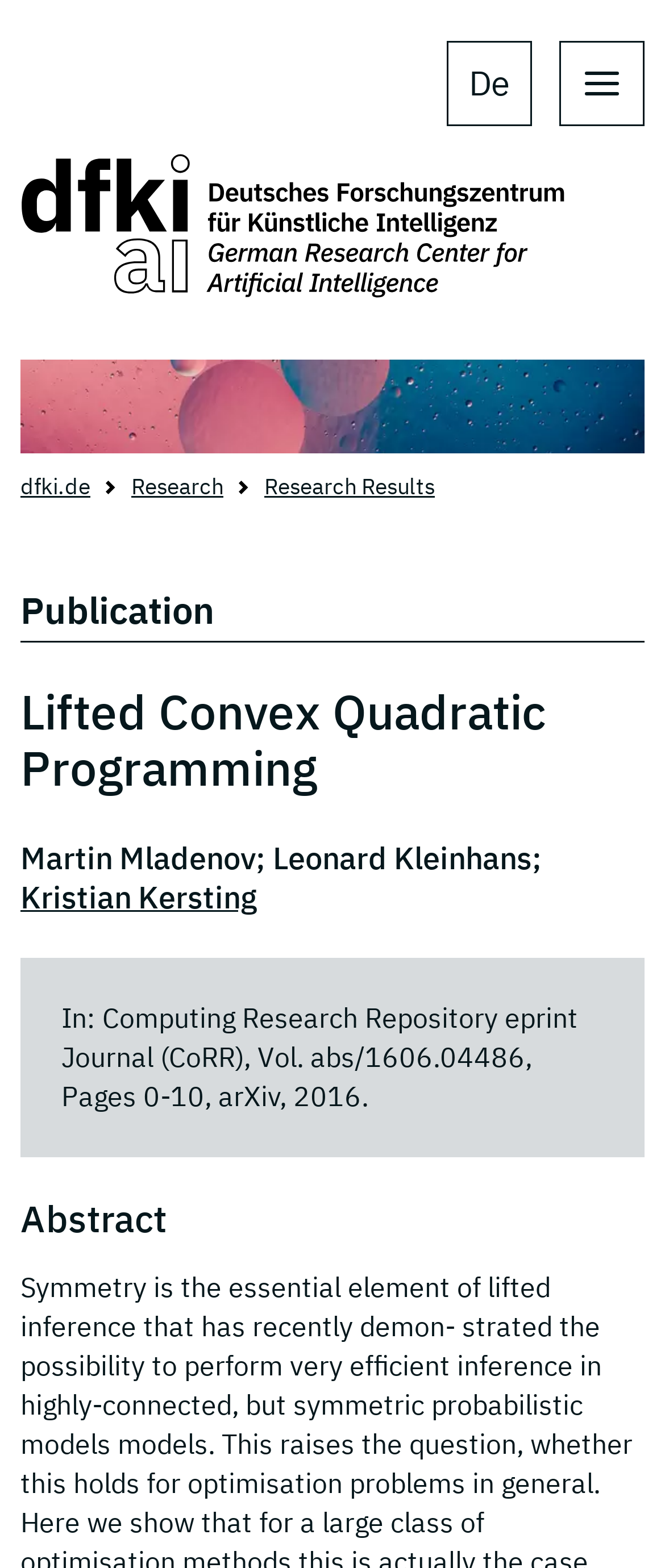What is the title of the publication? Refer to the image and provide a one-word or short phrase answer.

Lifted Convex Quadratic Programming